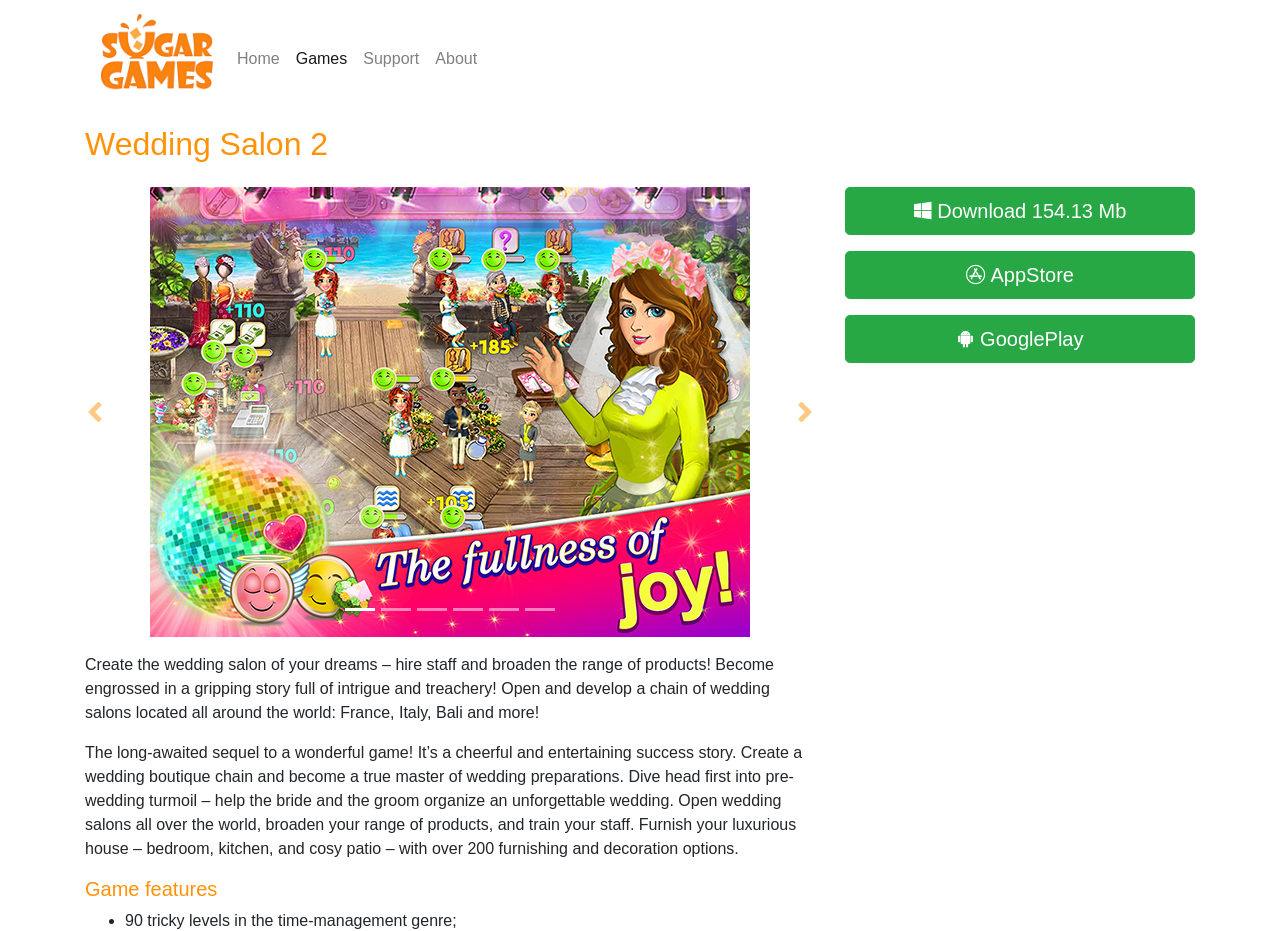Identify the bounding box coordinates of the region that needs to be clicked to carry out this instruction: "Click Sugargames link". Provide these coordinates as four float numbers ranging from 0 to 1, i.e., [left, top, right, bottom].

[0.079, 0.0, 0.166, 0.126]